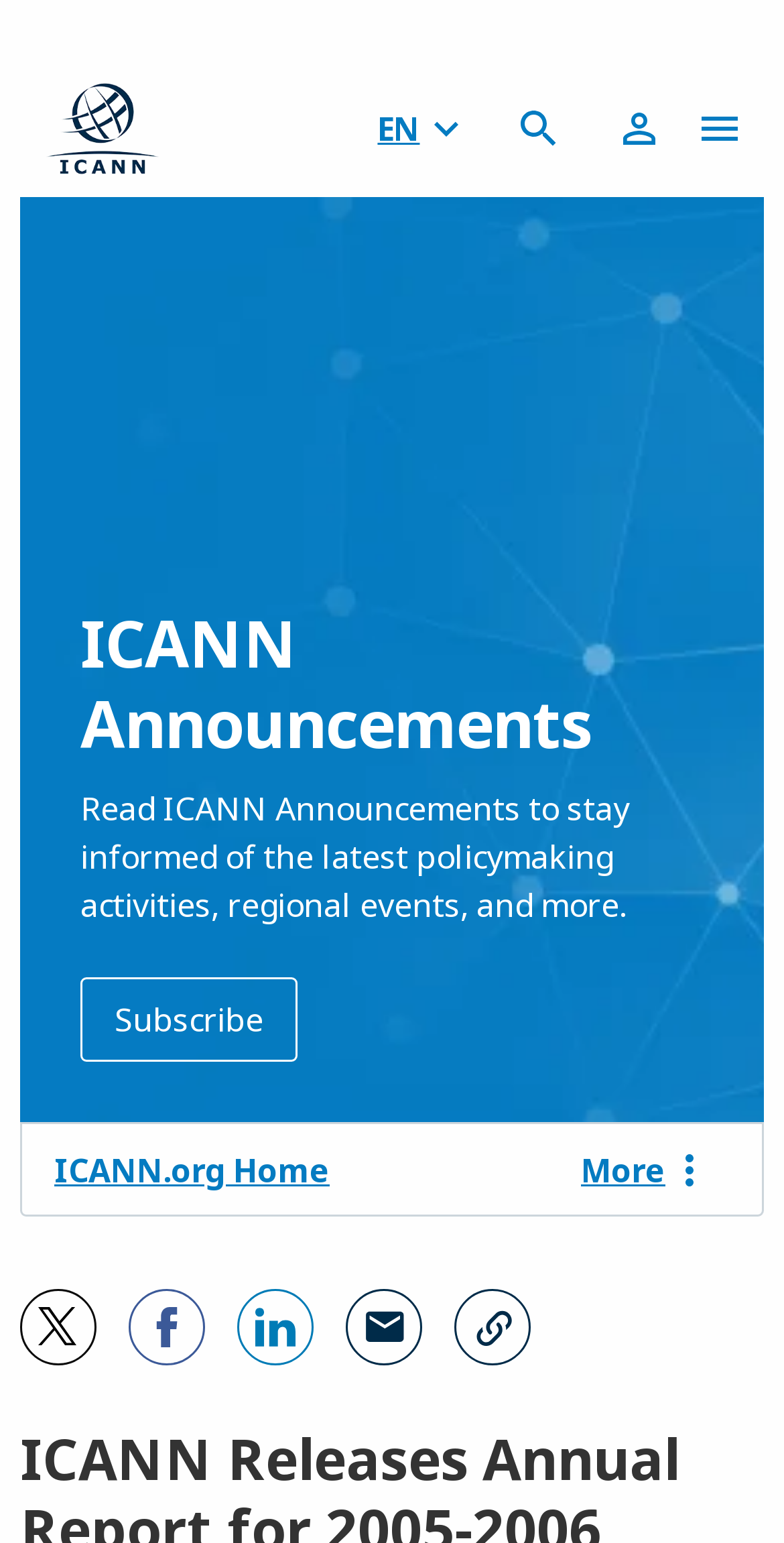Find the bounding box coordinates of the clickable element required to execute the following instruction: "Read data privacy practices". Provide the coordinates as four float numbers between 0 and 1, i.e., [left, top, right, bottom].

[0.077, 0.547, 0.454, 0.572]